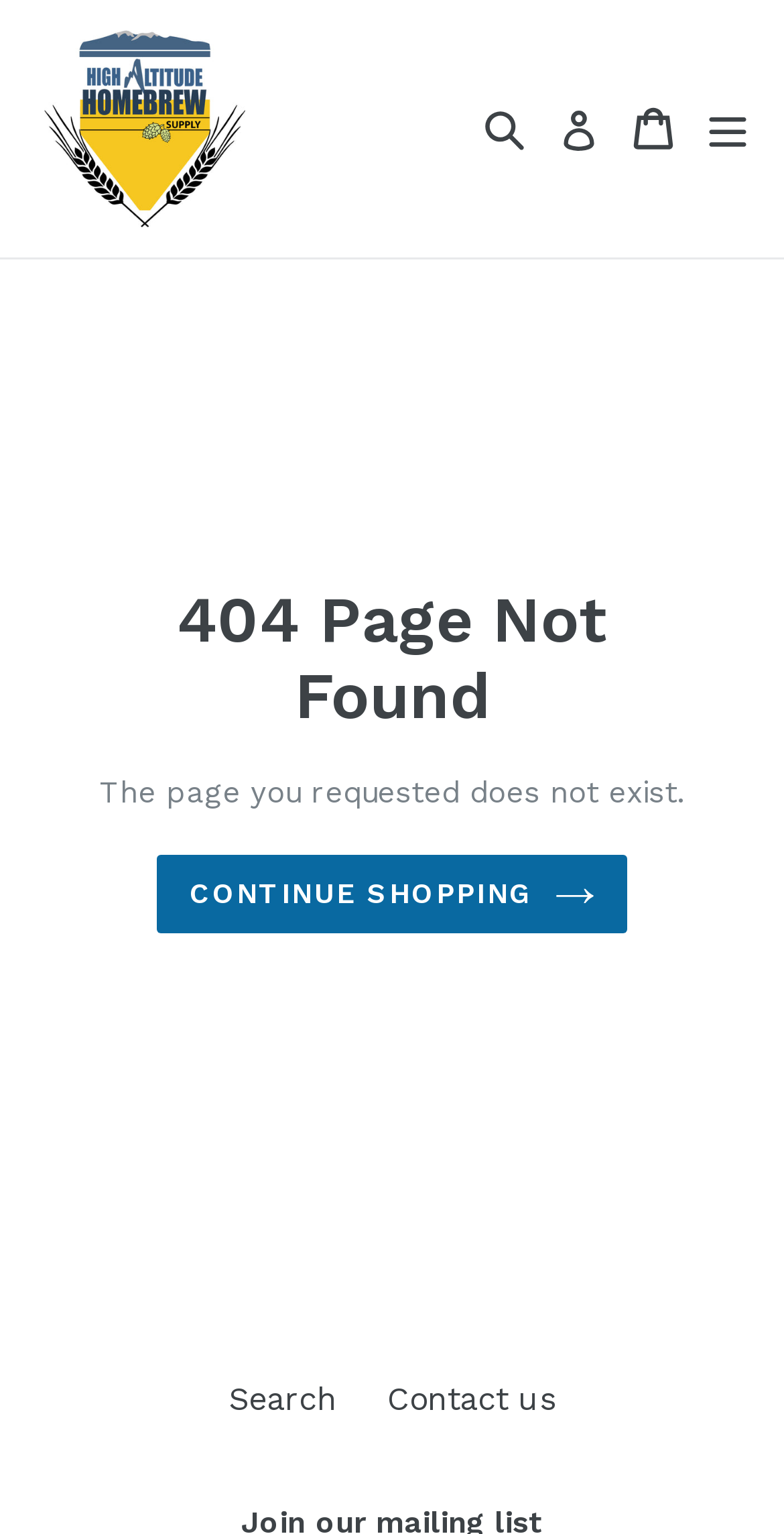Explain in detail what you observe on this webpage.

The webpage is a 404 error page from High Altitude Home Brew Supply, a website that appears to be related to beer and wine making. At the top of the page, there is a logo image and a link to the website's homepage, situated on the left side. To the right of the logo, there are three links: "Search", "Log in", and "Cart", followed by an "expand/collapse" button.

Below the top section, the main content area begins. A prominent heading reads "404 Page Not Found", indicating that the requested page does not exist. A brief message below the heading explains the error. 

Underneath the error message, there is a call-to-action link "CONTINUE SHOPPING" that encourages users to continue browsing the website. At the bottom of the page, there are two more links: "Search" and "Contact us", which are positioned side by side.